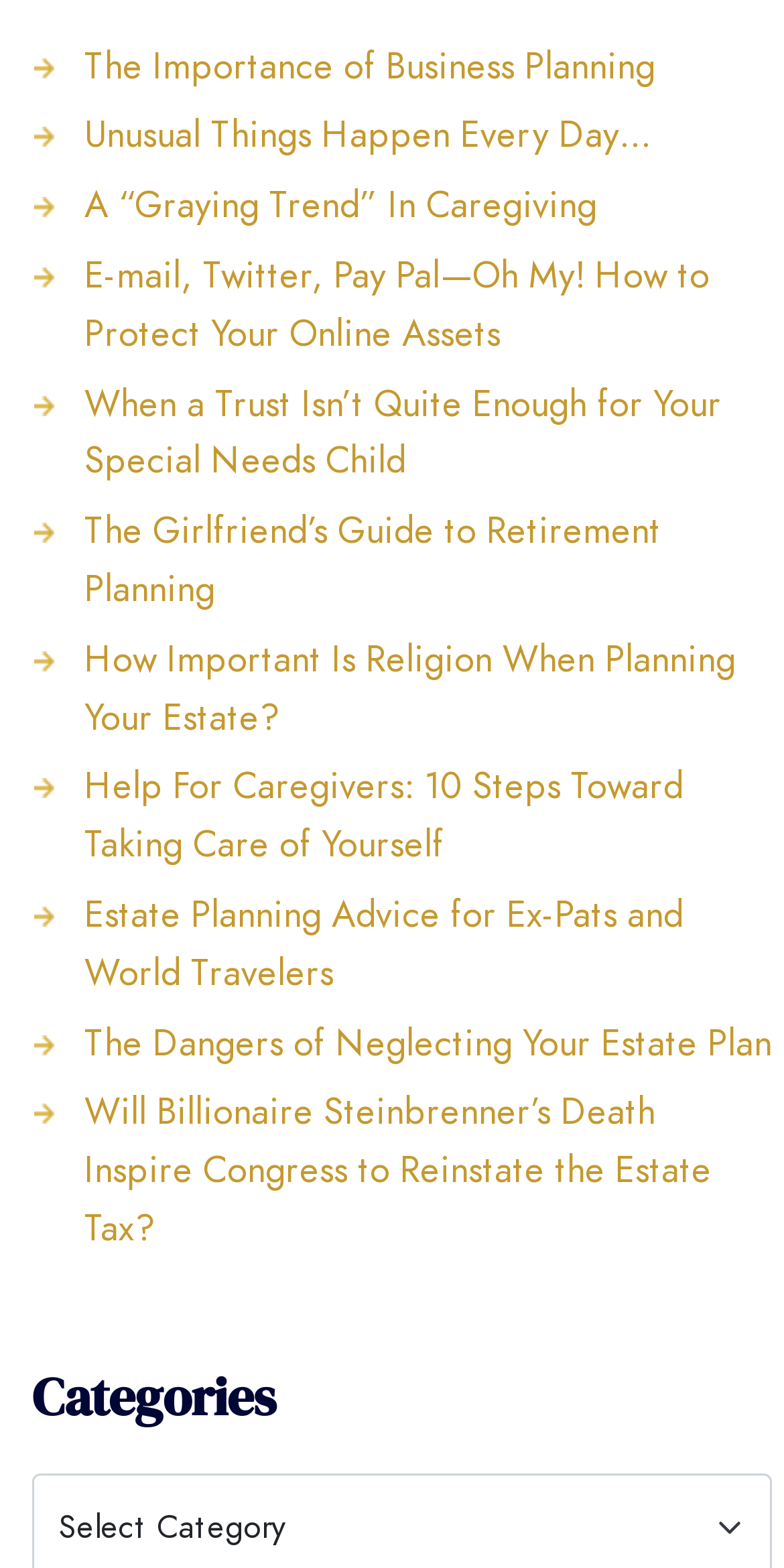Find the bounding box of the UI element described as follows: "Unusual Things Happen Every Day…".

[0.108, 0.07, 0.833, 0.102]